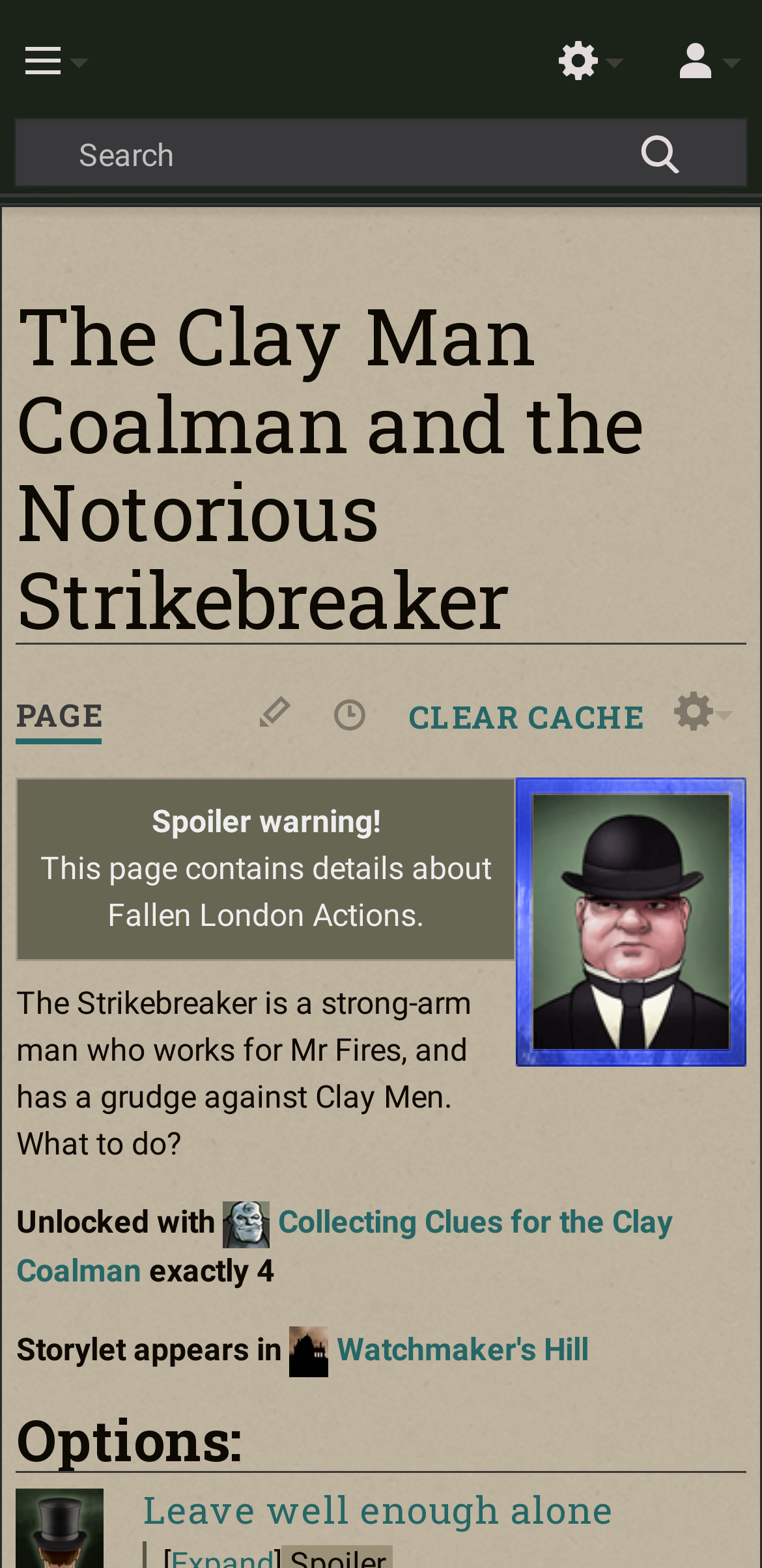Given the content of the image, can you provide a detailed answer to the question?
What is the name of the strong-arm man?

The webpage contains a description of a character, stating 'The Strikebreaker is a strong-arm man who works for Mr Fires, and has a grudge against Clay Men. What to do?' From this description, we can infer that the name of the strong-arm man is The Strikebreaker.